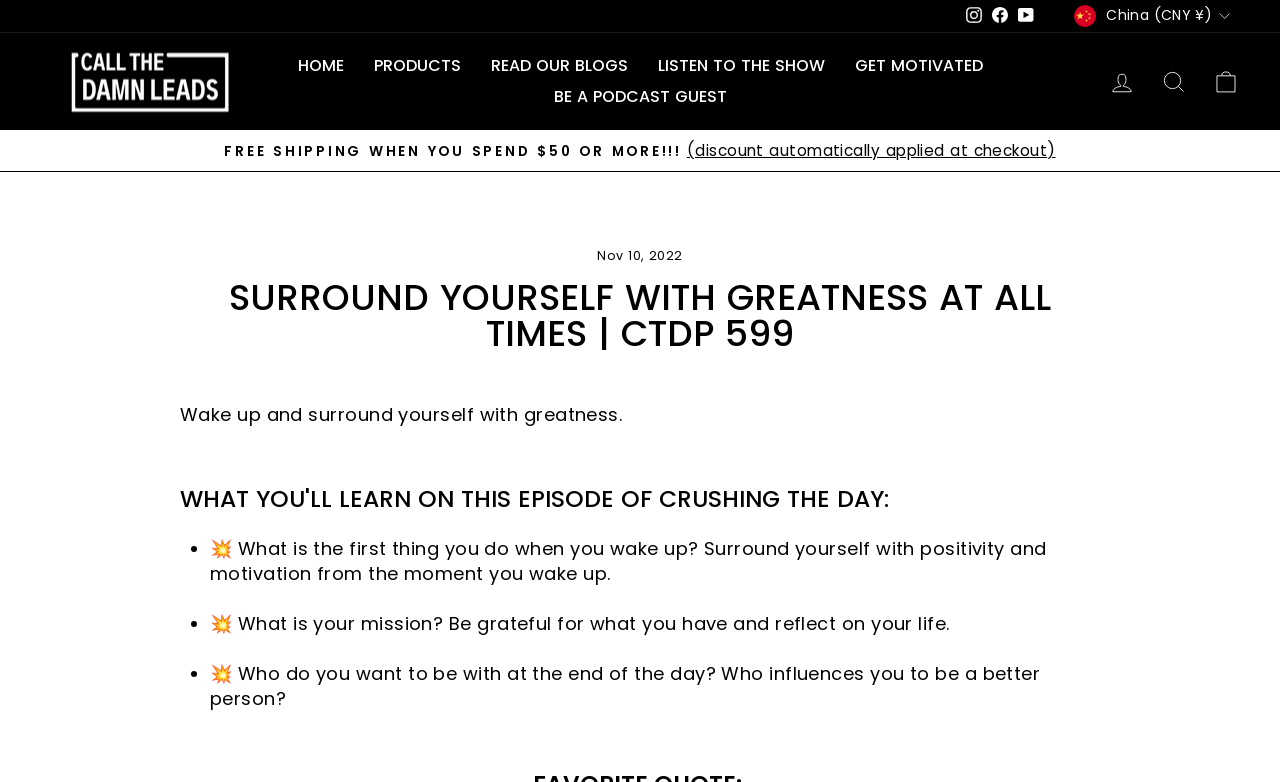Can you pinpoint the bounding box coordinates for the clickable element required for this instruction: "Select China (CNY ¥) as currency"? The coordinates should be four float numbers between 0 and 1, i.e., [left, top, right, bottom].

[0.835, 0.0, 0.969, 0.041]